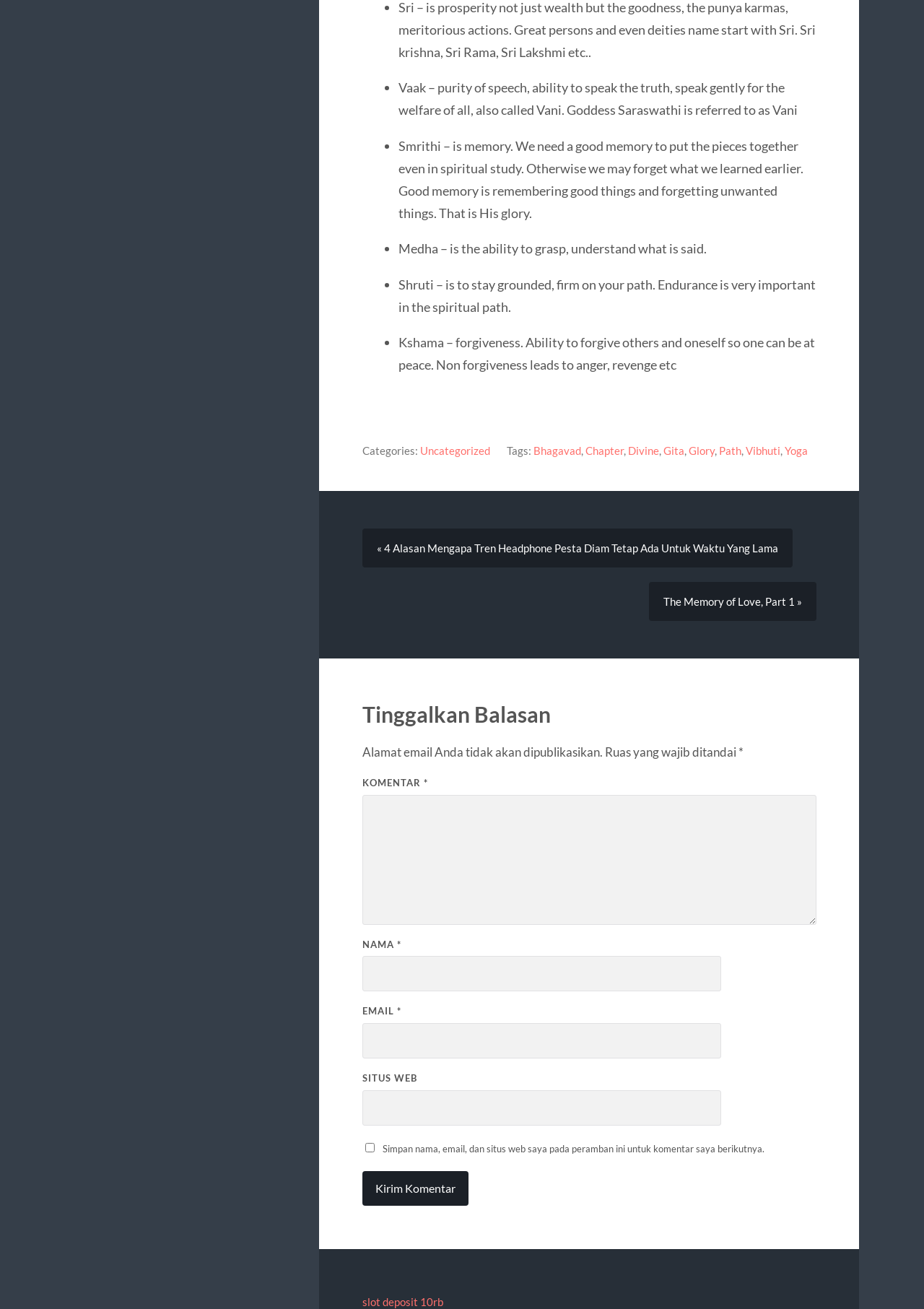What is Vaak referred to as?
Analyze the screenshot and provide a detailed answer to the question.

According to the text, Vaak is referred to as Vani, which is Goddess Saraswathi.